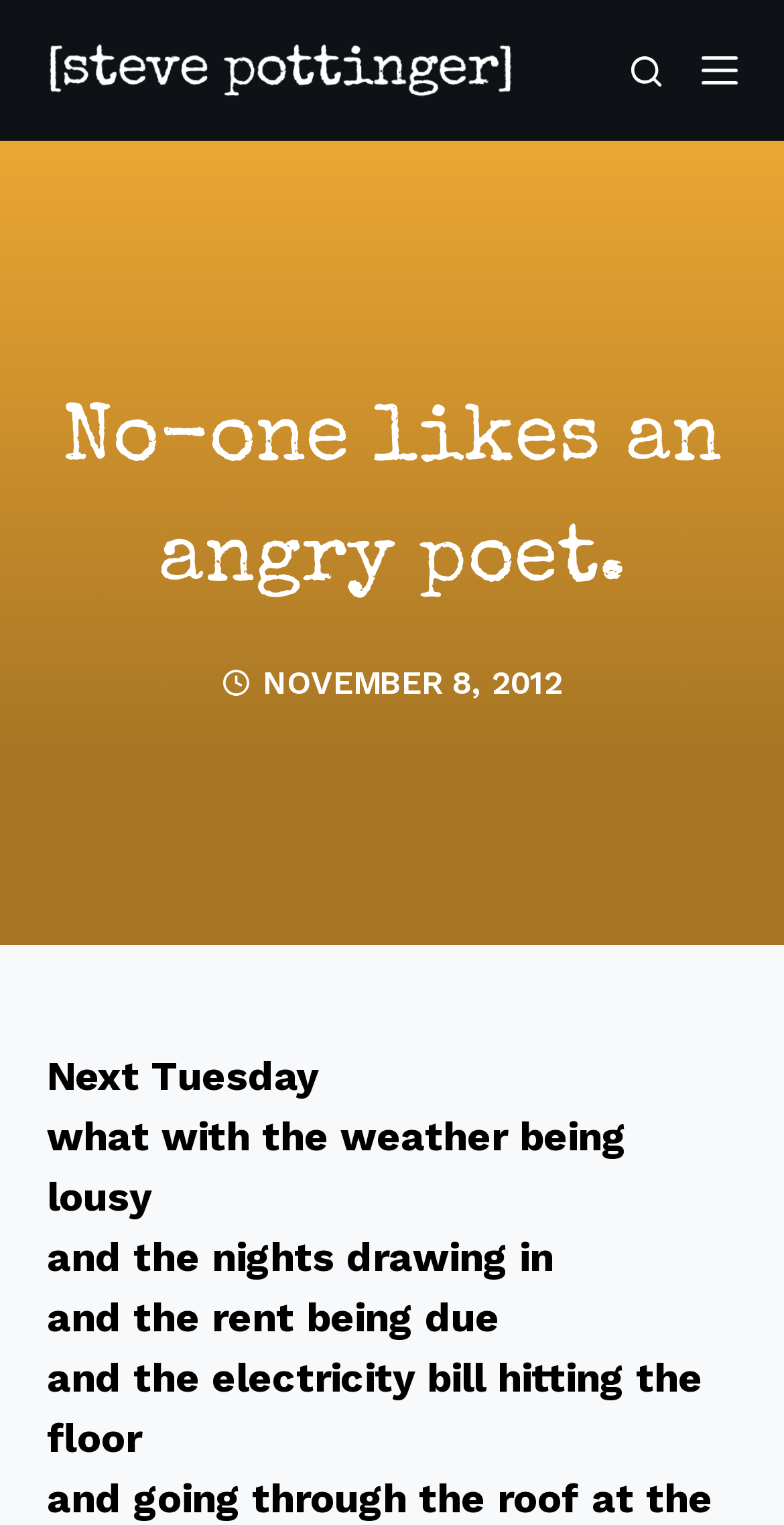Please extract the primary headline from the webpage.

No-one likes an angry poet.